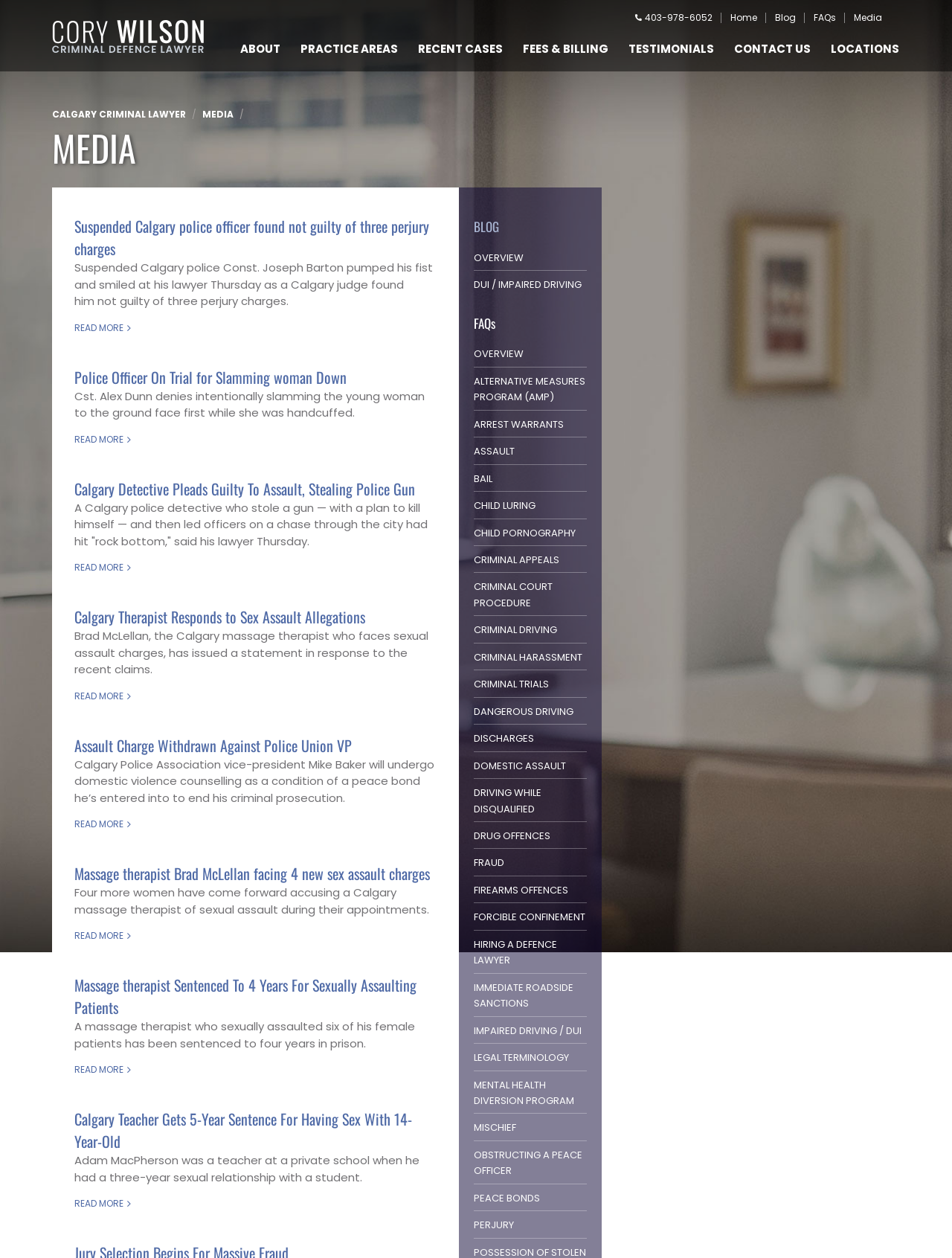Find and specify the bounding box coordinates that correspond to the clickable region for the instruction: "Read the article 'Suspended Calgary police officer found not guilty of three perjury charges'".

[0.078, 0.171, 0.459, 0.206]